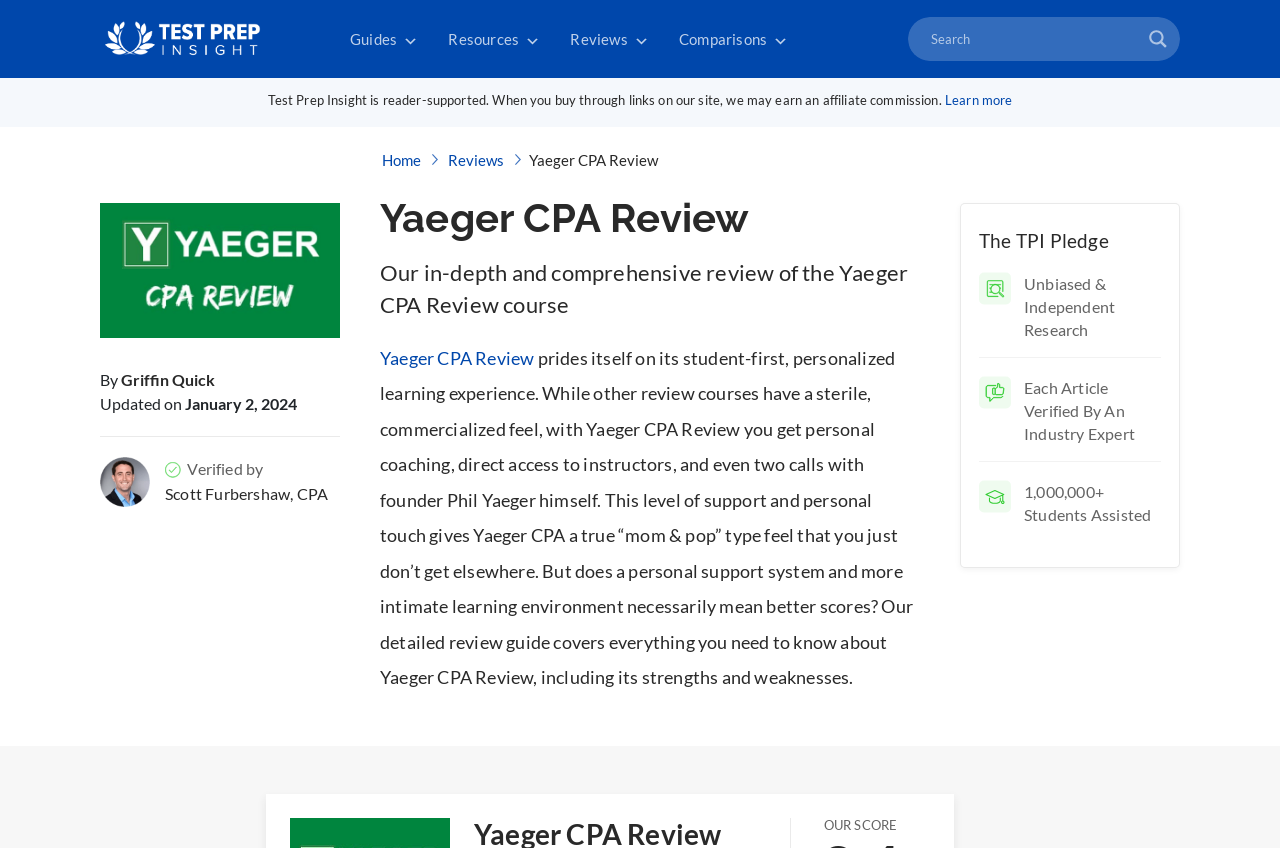Who is the author of the review?
Refer to the image and give a detailed answer to the question.

I determined the answer by looking at the text below the image, which states 'By Griffin Quick'. This suggests that Griffin Quick is the author of the review.